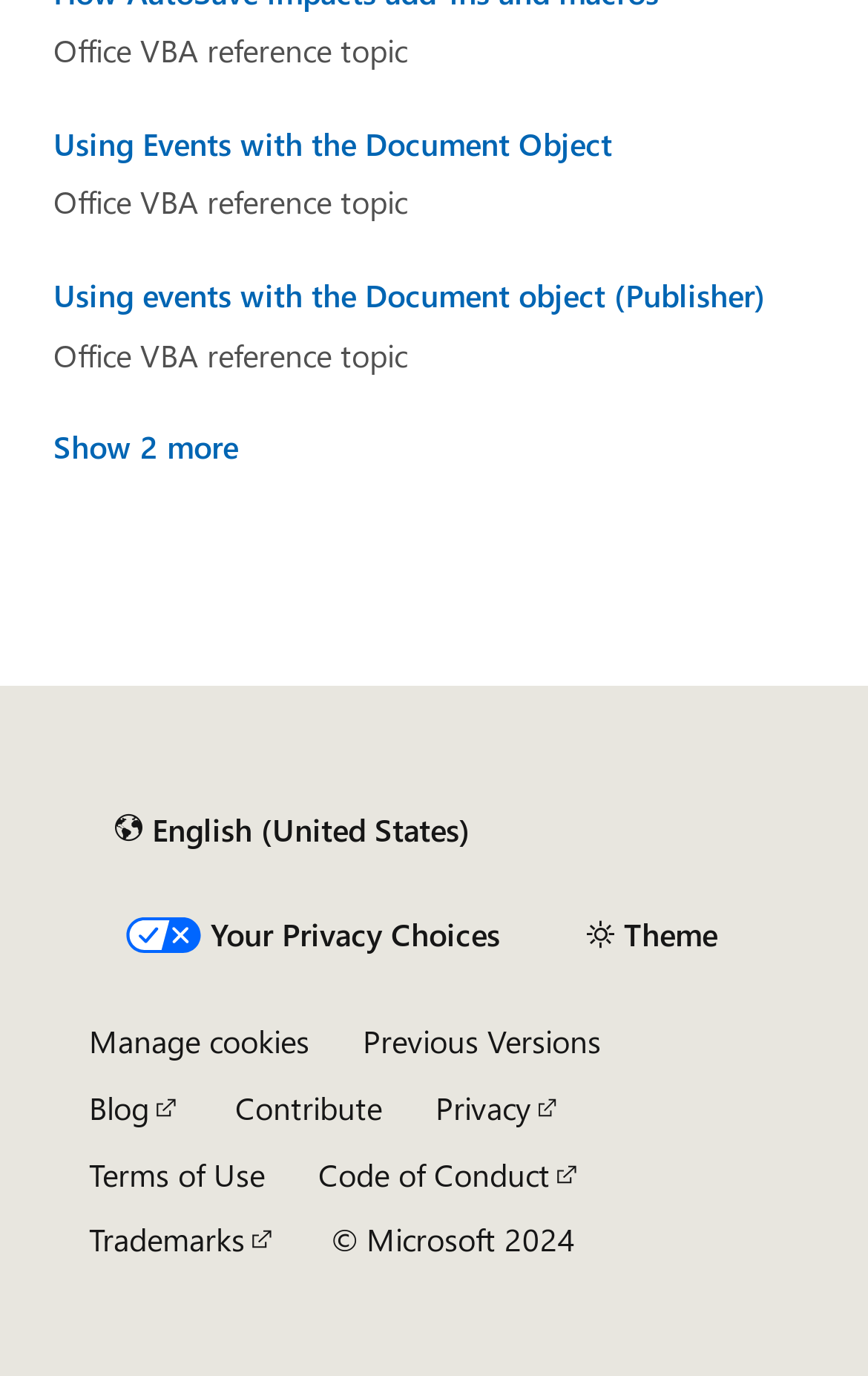Bounding box coordinates must be specified in the format (top-left x, top-left y, bottom-right x, bottom-right y). All values should be floating point numbers between 0 and 1. What are the bounding box coordinates of the UI element described as: Previous Versions

[0.418, 0.742, 0.692, 0.772]